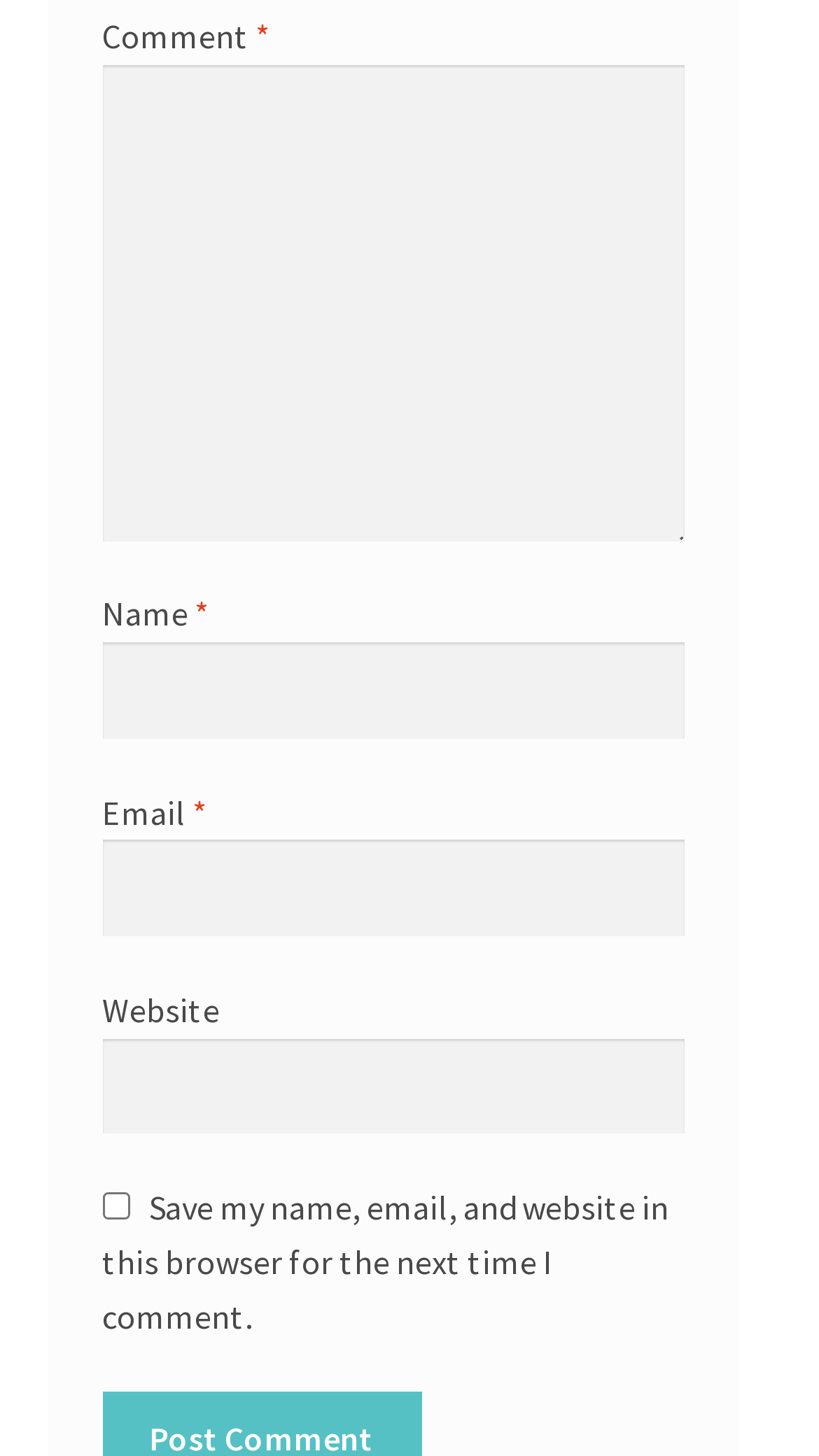Is the 'Website' field required?
Please provide a single word or phrase answer based on the image.

No